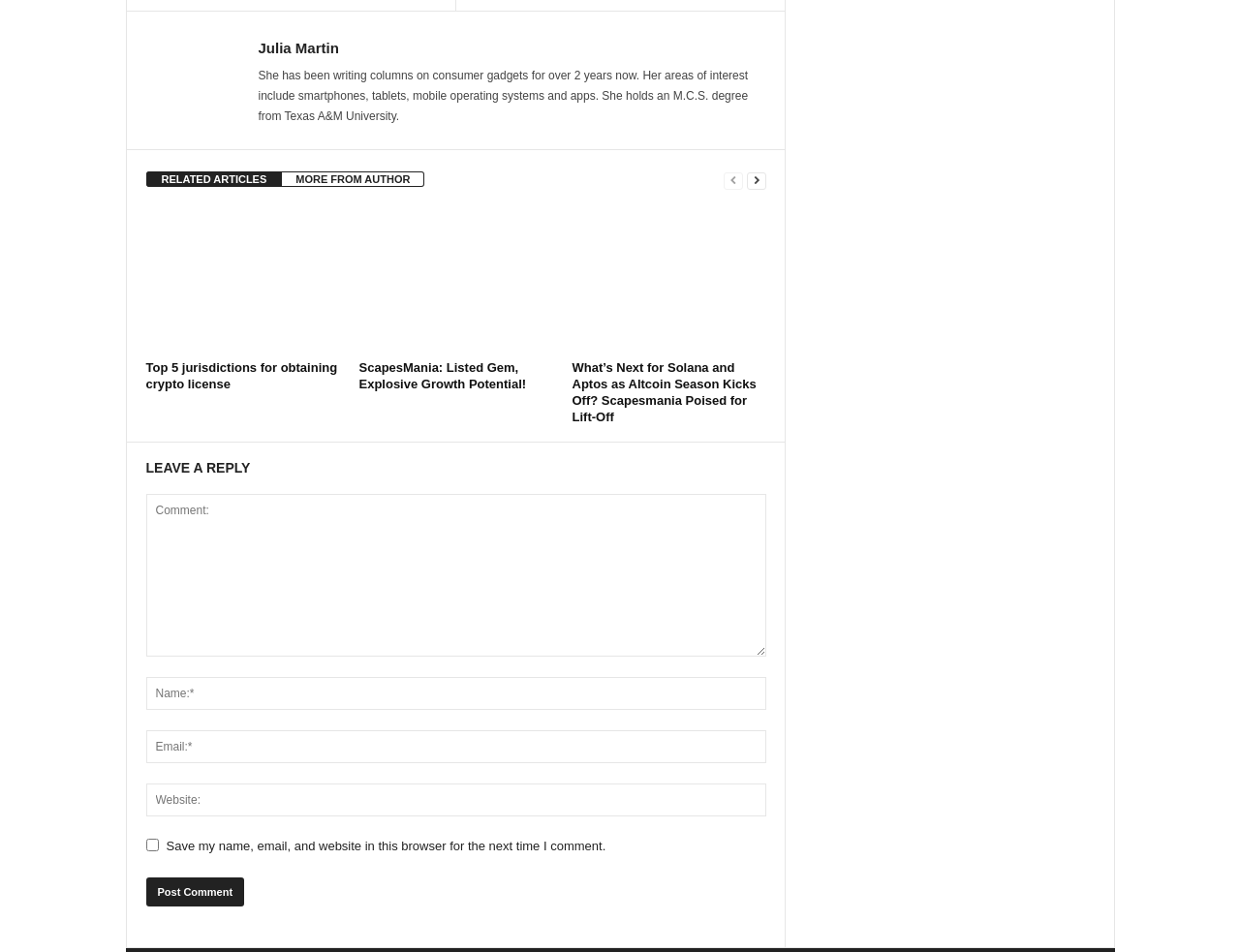Refer to the screenshot and answer the following question in detail:
What is the purpose of the textbox 'Comment:'?

The textbox 'Comment:' is required and is used to leave a reply or comment on the webpage, as indicated by the heading 'LEAVE A REPLY' above it.